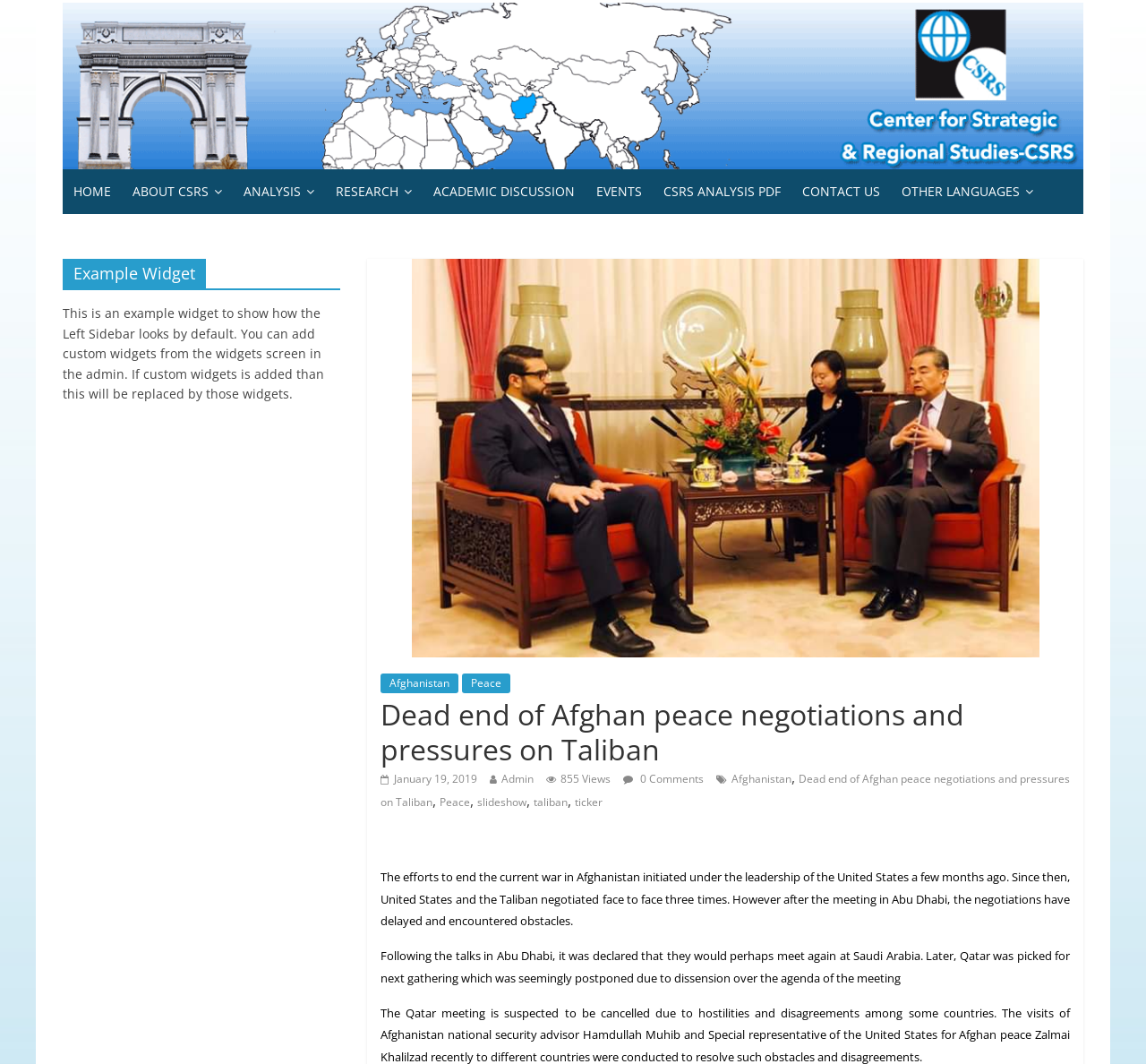Describe in detail what you see on the webpage.

The webpage appears to be an article or blog post from the CSRS En website, with a focus on the dead end of Afghan peace negotiations and pressures on the Taliban. 

At the top of the page, there is a logo and a navigation menu with 9 links, including "HOME", "ABOUT CSRS", "ANALYSIS", "RESEARCH", "ACADEMIC DISCUSSION", "EVENTS", "CSRS ANALYSIS PDF", "CONTACT US", and "OTHER LANGUAGES". 

Below the navigation menu, there is a header section with a title "Dead end of Afghan peace negotiations and pressures on Taliban" and a link to the article's publication date, "January 19, 2019". The author's name, "Admin", is also displayed, along with the number of views, "855 Views", and a comment count, "0 Comments". 

To the right of the header section, there are several links to related topics, including "Afghanistan", "Peace", "slideshow", "taliban", and "ticker". 

The main content of the article is divided into several paragraphs, which discuss the efforts to end the war in Afghanistan, the negotiations between the United States and the Taliban, and the obstacles and delays faced in the process. The article also mentions the visits of Afghanistan's national security advisor Hamdullah Muhib and the Special representative of the United States for Afghan peace, Zalmai. 

On the left sidebar, there is a widget section with a heading "Example Widget" and a brief description of how to customize the widgets.